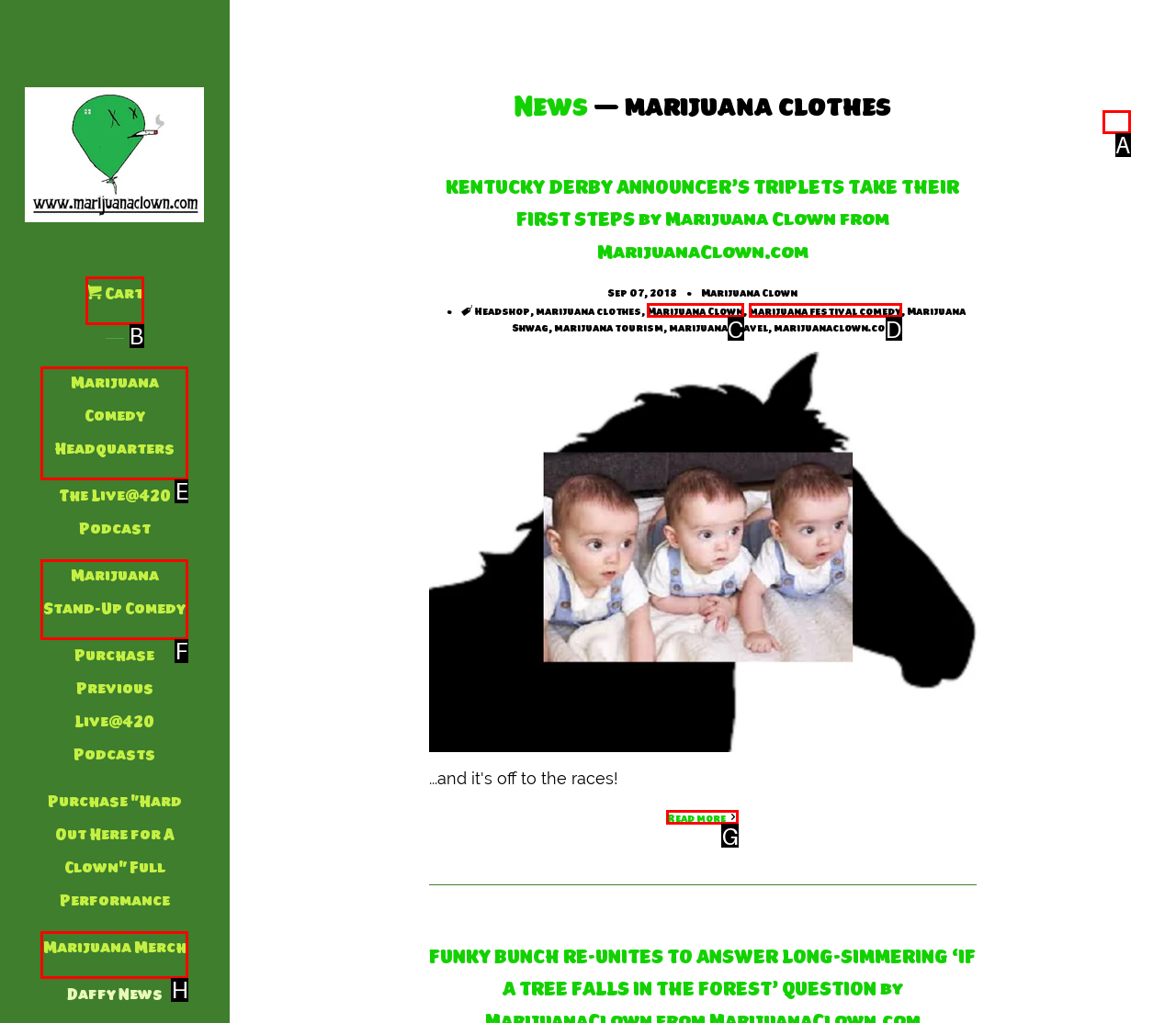Which HTML element should be clicked to fulfill the following task: Go to the Cart page?
Reply with the letter of the appropriate option from the choices given.

B